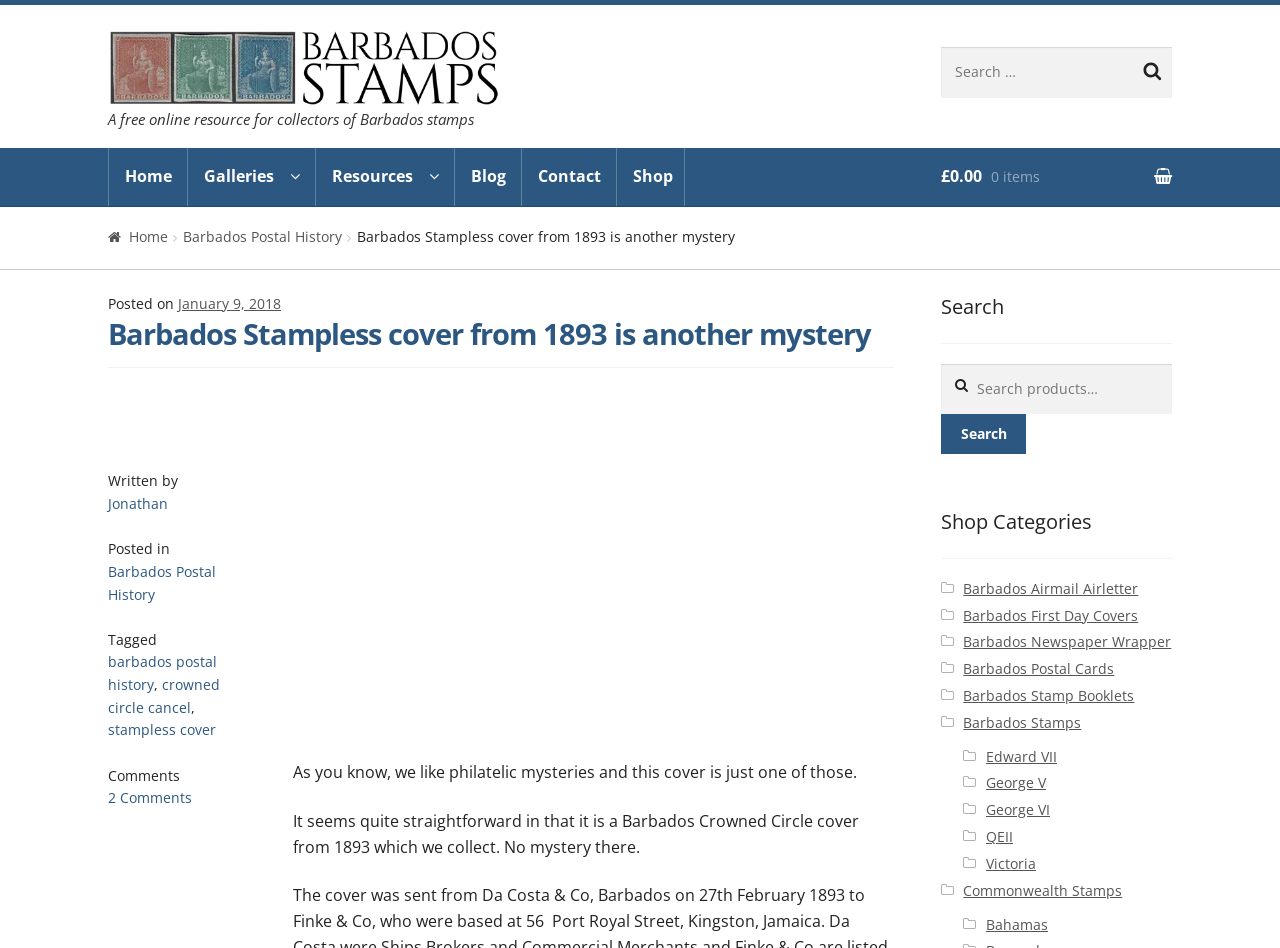Please identify the bounding box coordinates of the element that needs to be clicked to perform the following instruction: "Read about Barbados Postal History".

[0.143, 0.24, 0.267, 0.26]